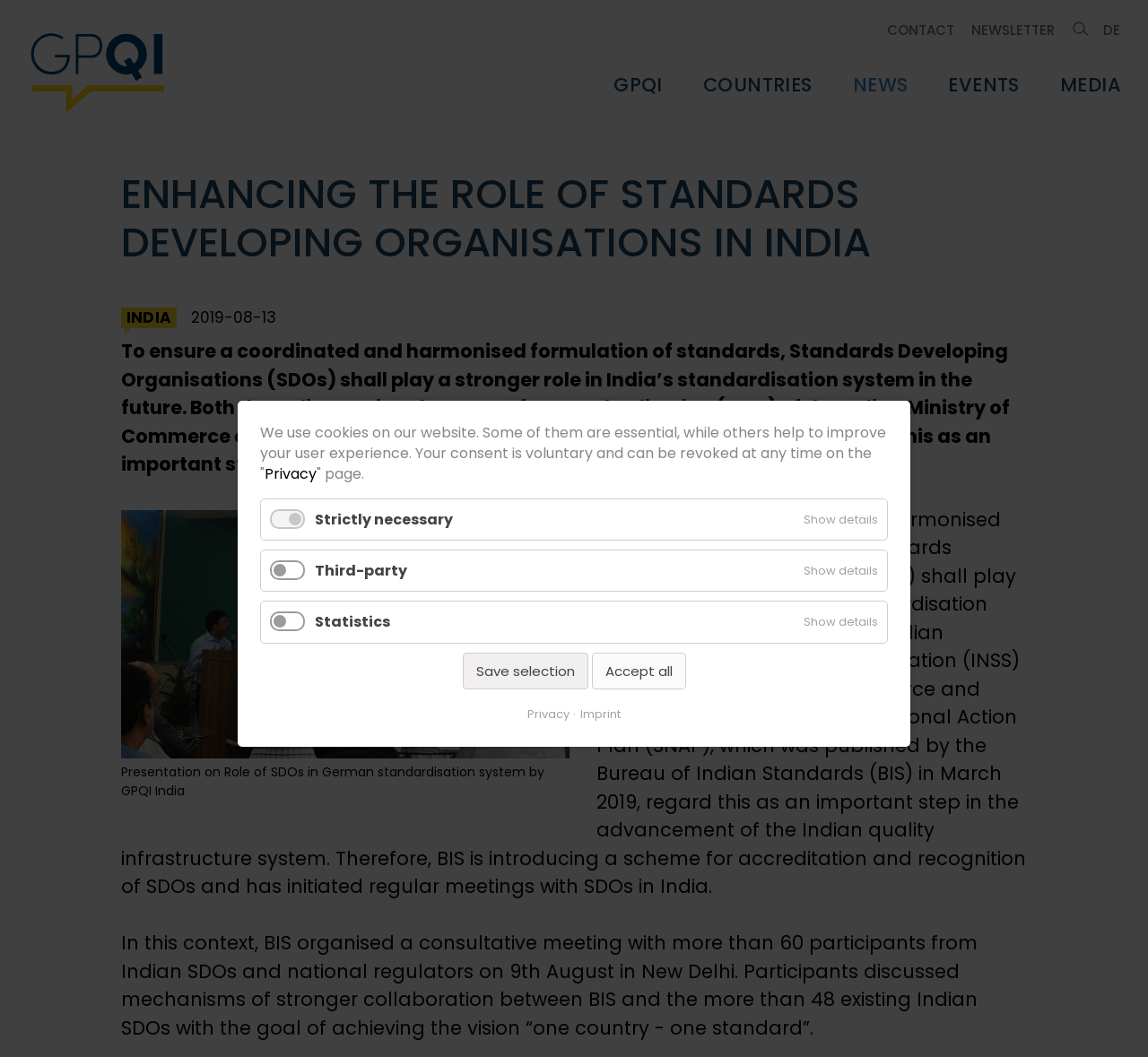Give a one-word or short phrase answer to the question: 
How many images are on the webpage?

1